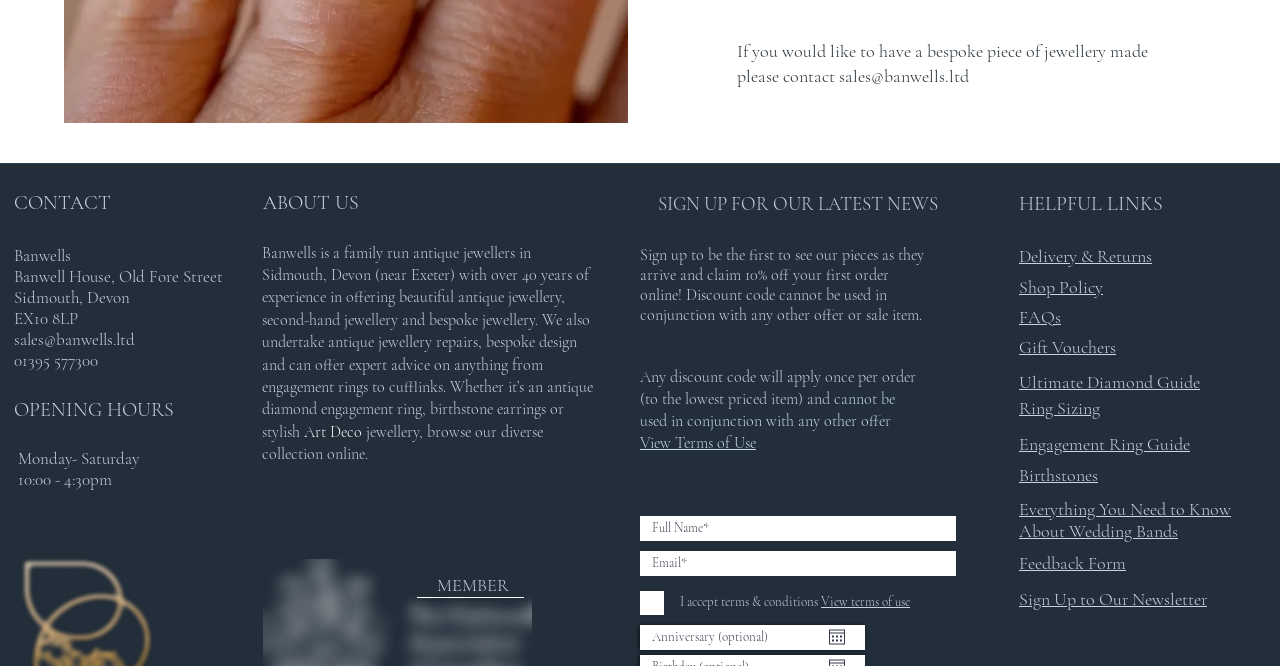Please identify the bounding box coordinates of the clickable area that will allow you to execute the instruction: "Contact the jeweller via email".

[0.655, 0.098, 0.757, 0.131]